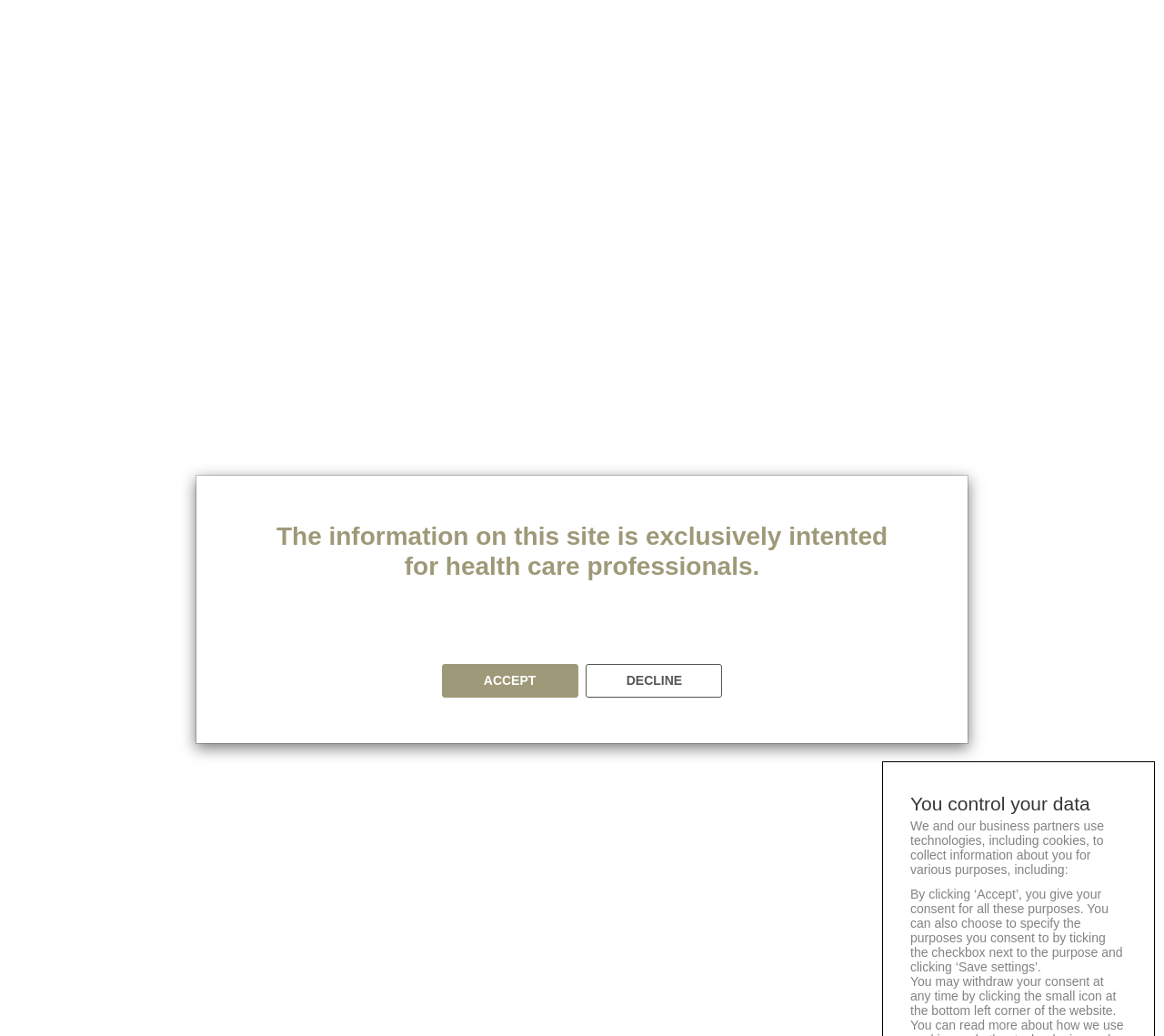Can you find and provide the main heading text of this webpage?

The information on this site is exclusively intented for health care professionals.